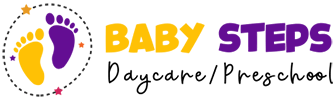Please provide a detailed answer to the question below based on the screenshot: 
What surrounds the footprints in the logo?

The footprints in the logo are surrounded by small stars and a dotted circle, which enhances the joyful and imaginative spirit that the daycare embodies.